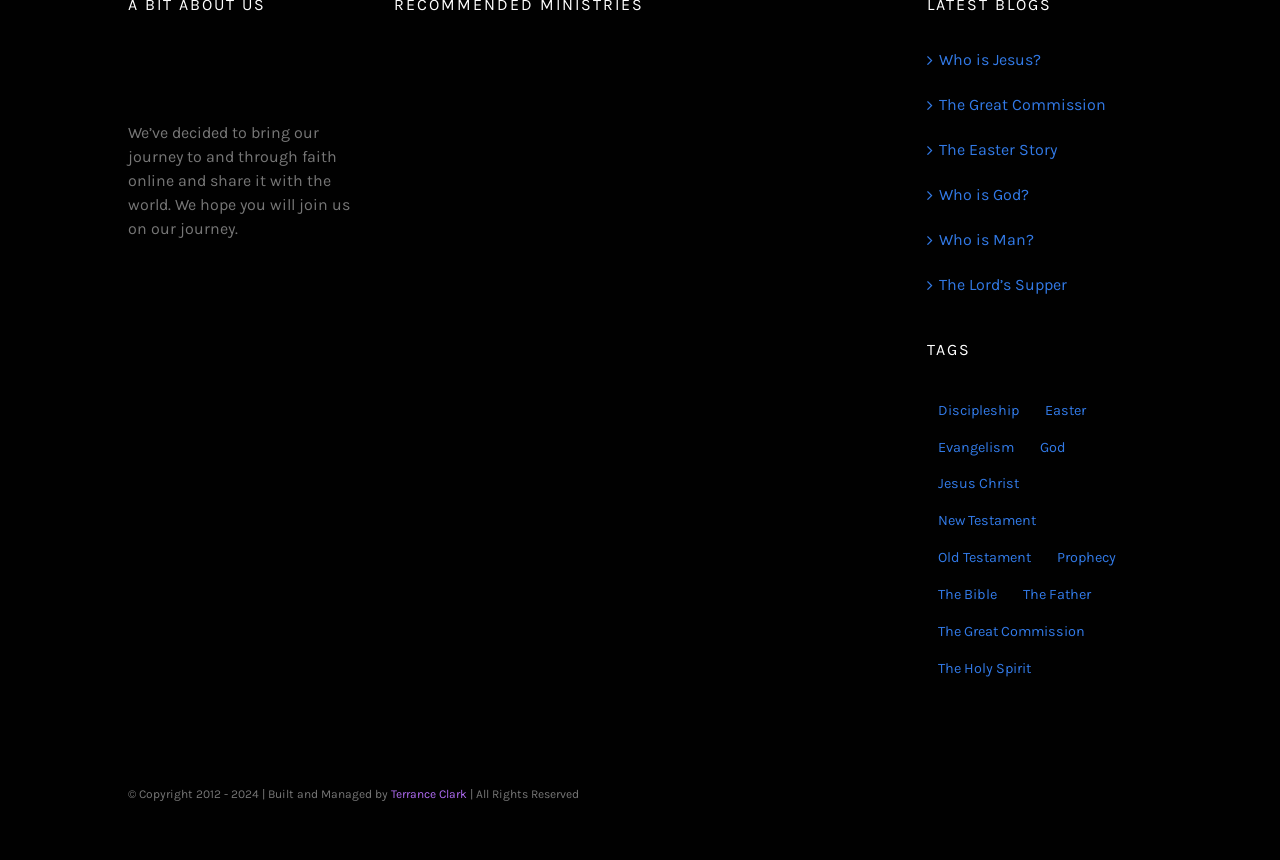Specify the bounding box coordinates of the element's region that should be clicked to achieve the following instruction: "Click on The Fuel Project". The bounding box coordinates consist of four float numbers between 0 and 1, in the format [left, top, right, bottom].

[0.308, 0.055, 0.426, 0.126]